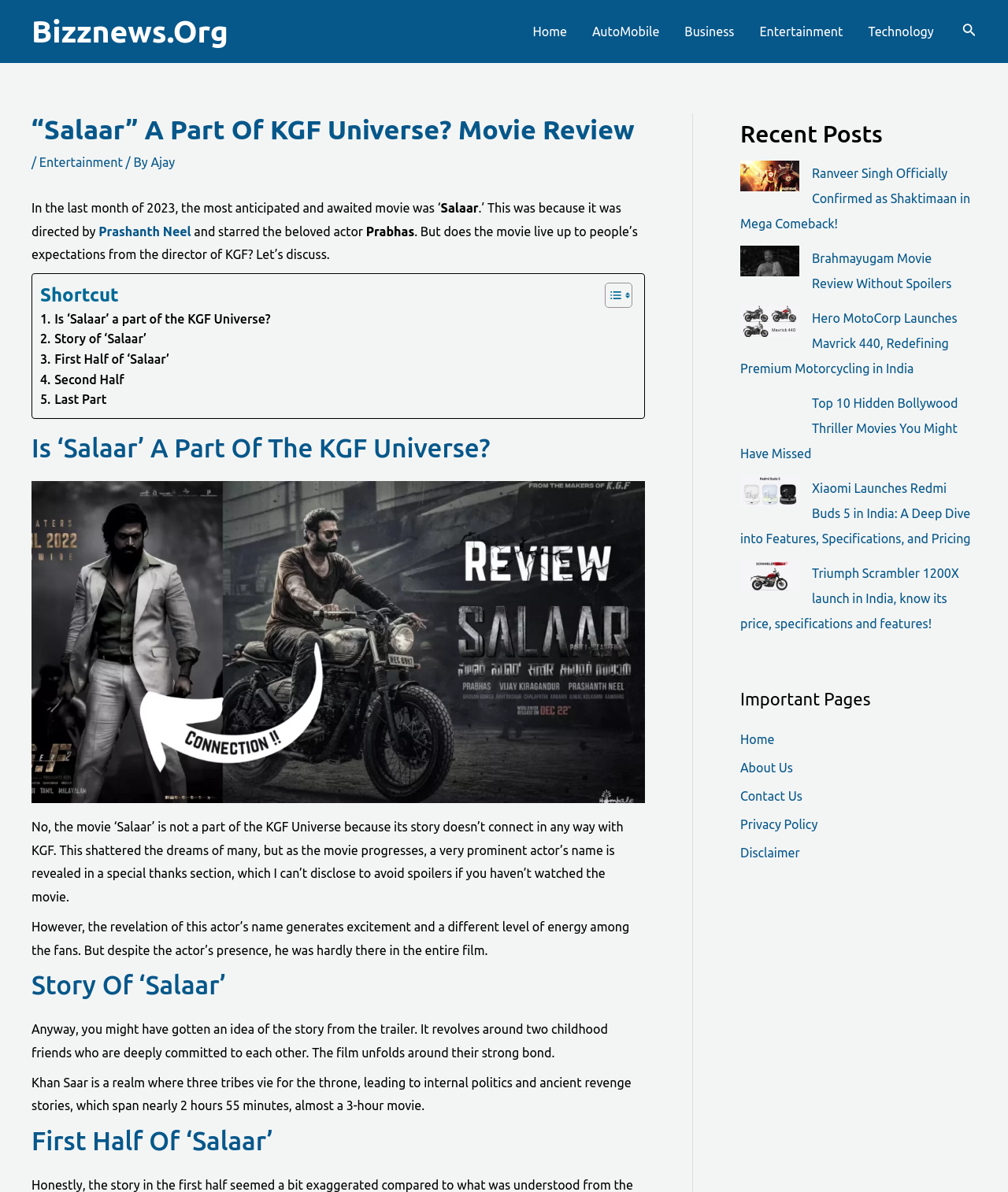Generate the text of the webpage's primary heading.

“Salaar” A Part Of KGF Universe? Movie Review